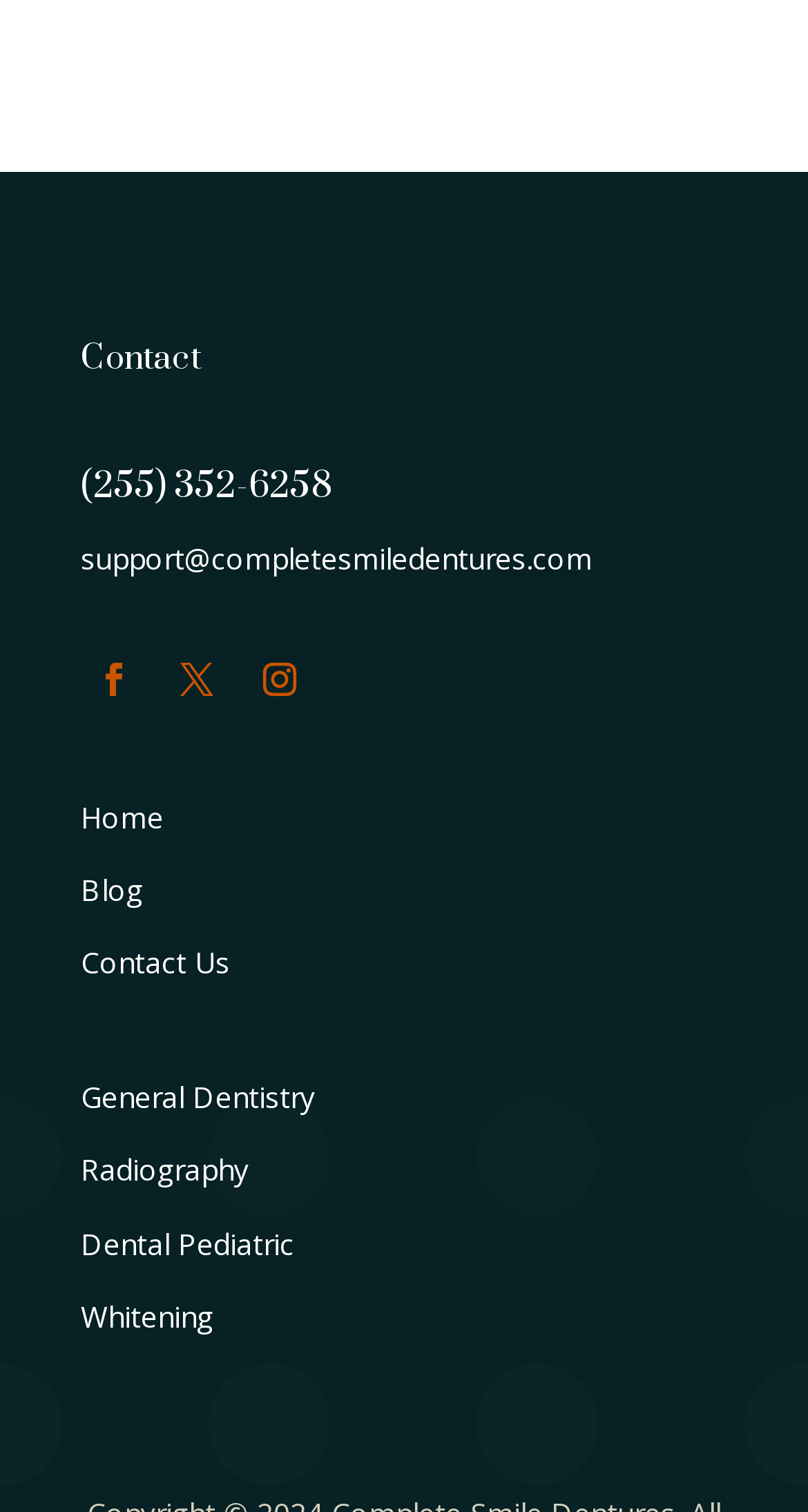Identify the bounding box of the HTML element described as: "Contact Us".

[0.1, 0.623, 0.285, 0.649]